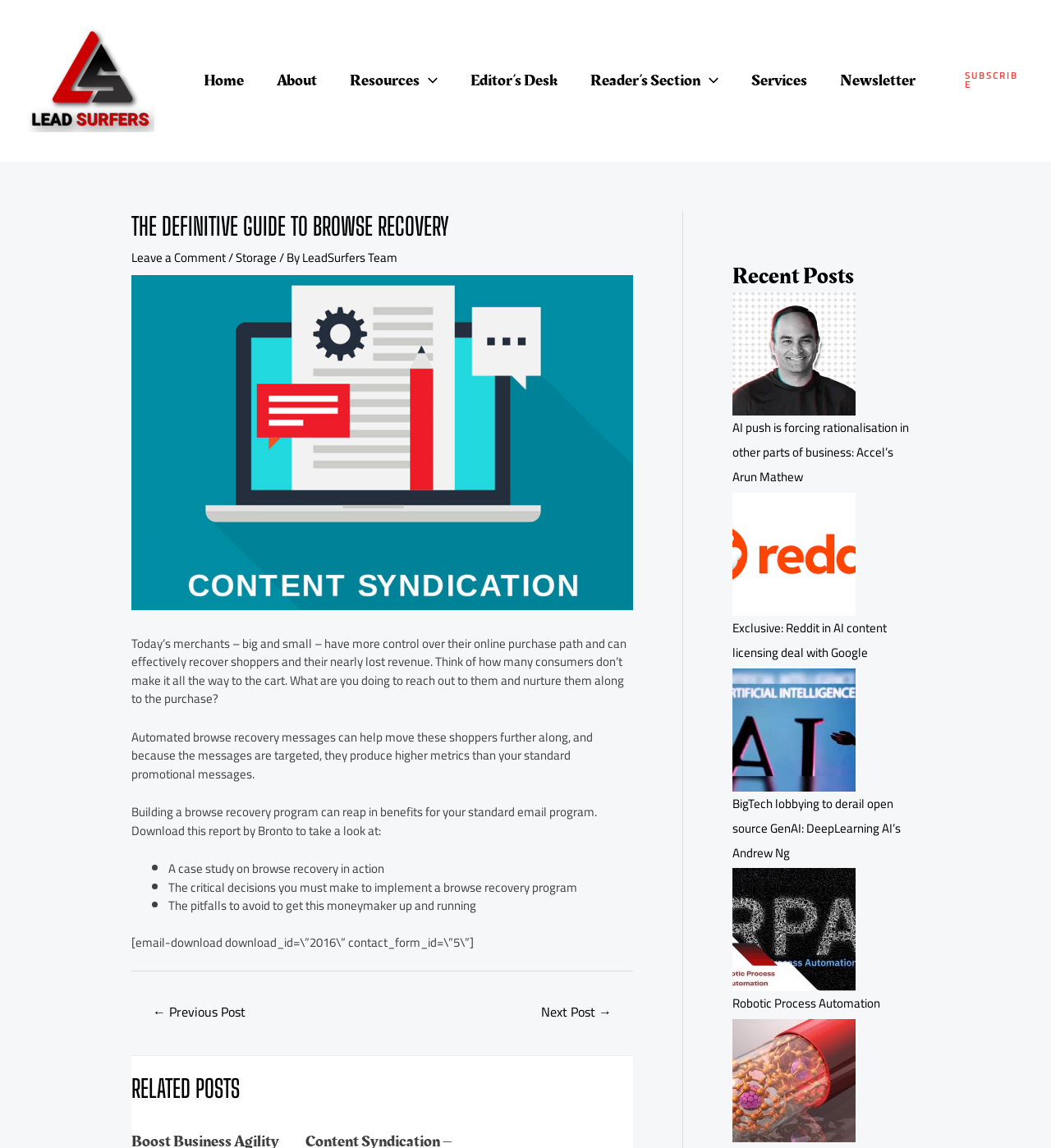Show the bounding box coordinates for the element that needs to be clicked to execute the following instruction: "Subscribe to the newsletter". Provide the coordinates in the form of four float numbers between 0 and 1, i.e., [left, top, right, bottom].

[0.918, 0.062, 0.973, 0.078]